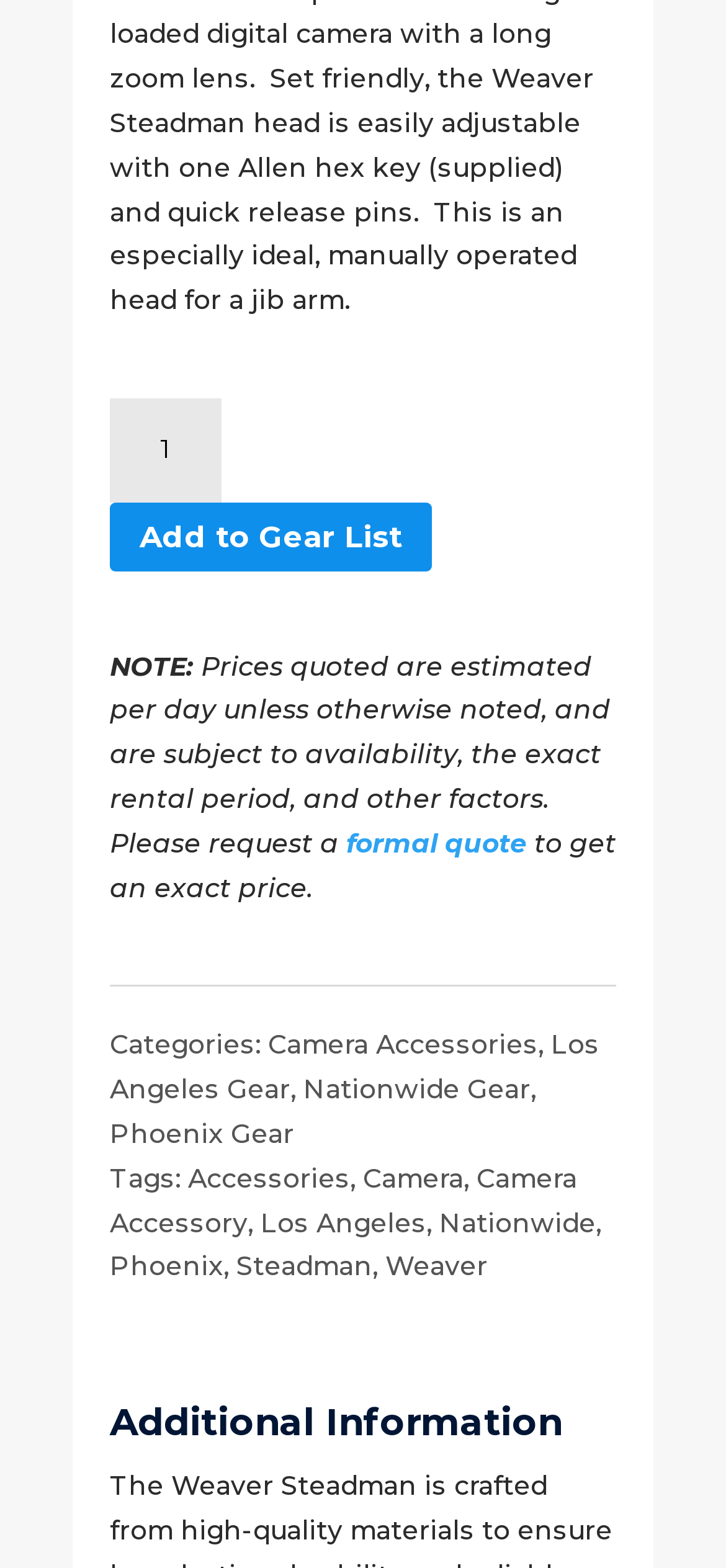What is the purpose of the 'formal quote' link?
Answer briefly with a single word or phrase based on the image.

To get an exact price